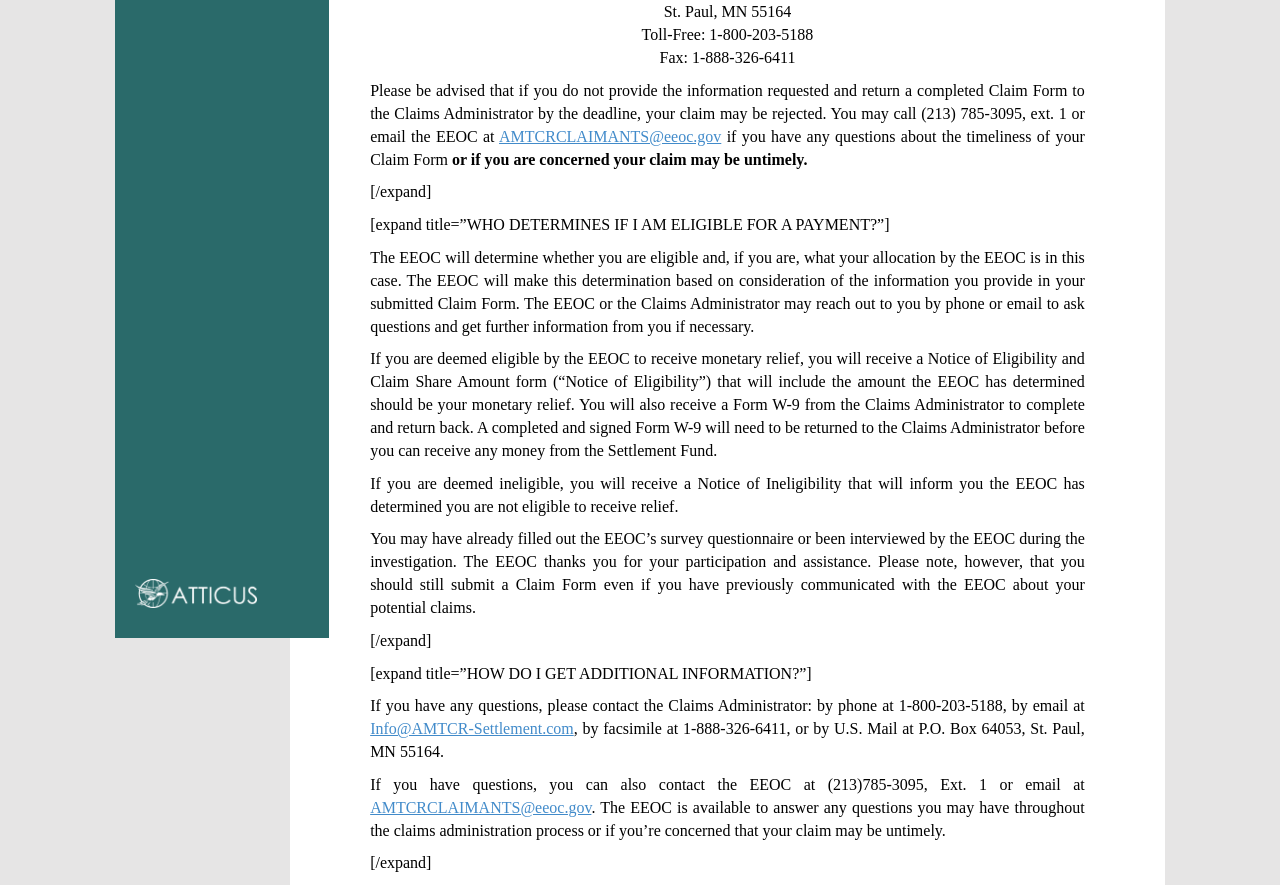Please determine the bounding box coordinates for the element with the description: "parent_node: EEOC v AMTCR (McDonald's)".

[0.106, 0.661, 0.2, 0.678]